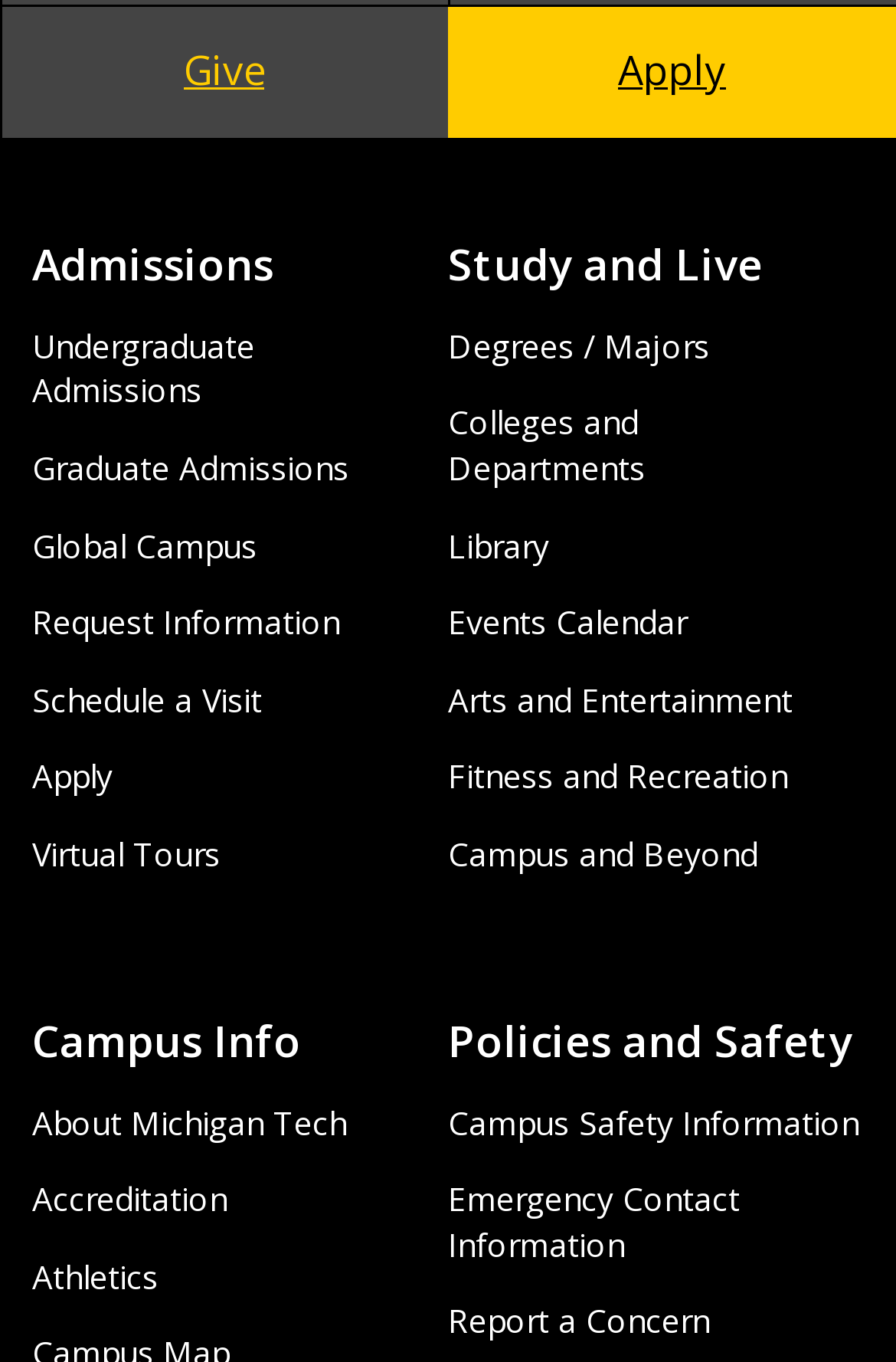What is the last link under 'Campus Info'?
Please provide a comprehensive answer based on the visual information in the image.

I looked at the links under the 'Campus Info' heading and found that the last link is 'Athletics', which has a bounding box coordinate of [0.036, 0.921, 0.177, 0.953].